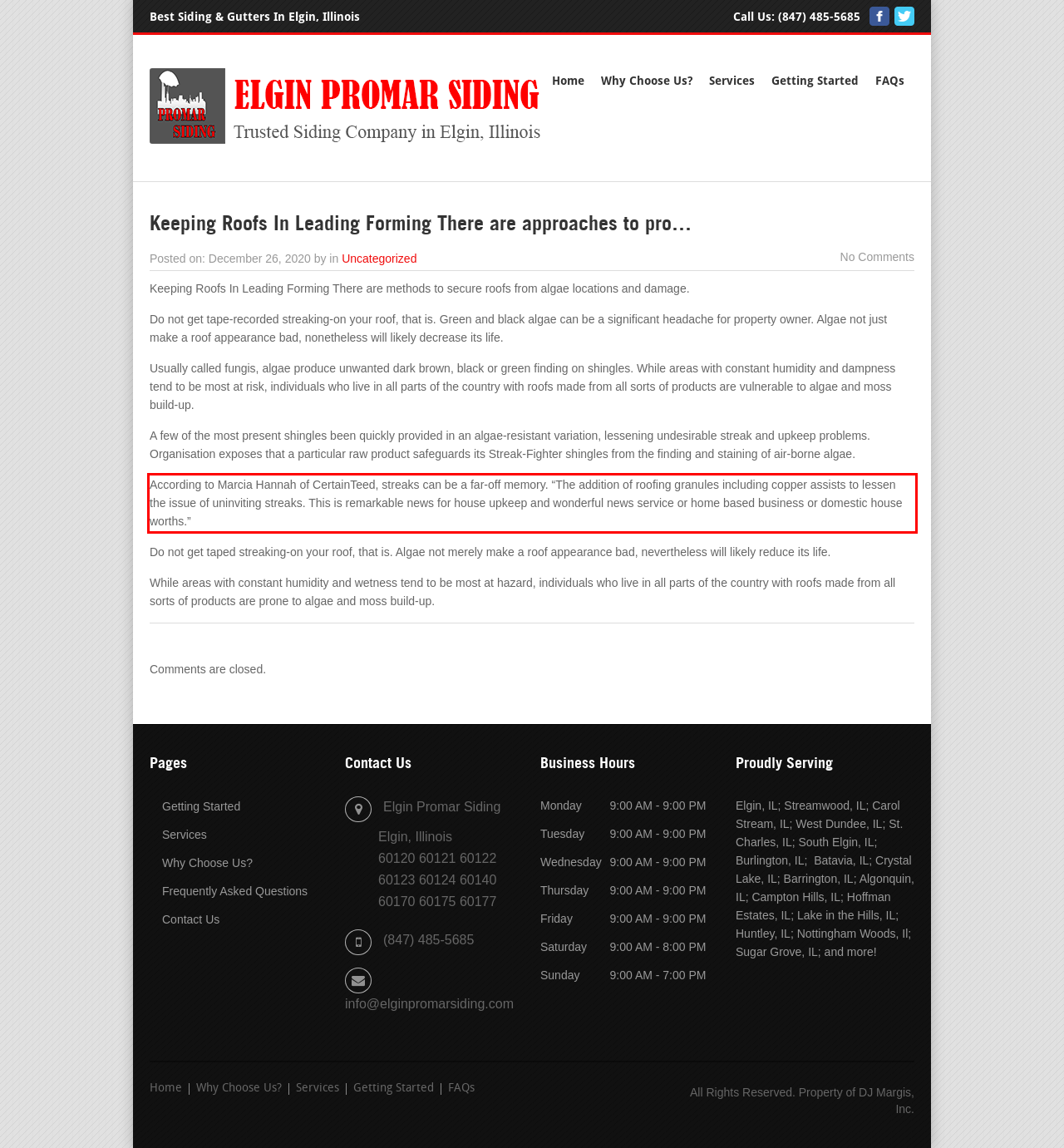Within the screenshot of a webpage, identify the red bounding box and perform OCR to capture the text content it contains.

According to Marcia Hannah of CertainTeed, streaks can be a far-off memory. “The addition of roofing granules including copper assists to lessen the issue of uninviting streaks. This is remarkable news for house upkeep and wonderful news service or home based business or domestic house worths.”